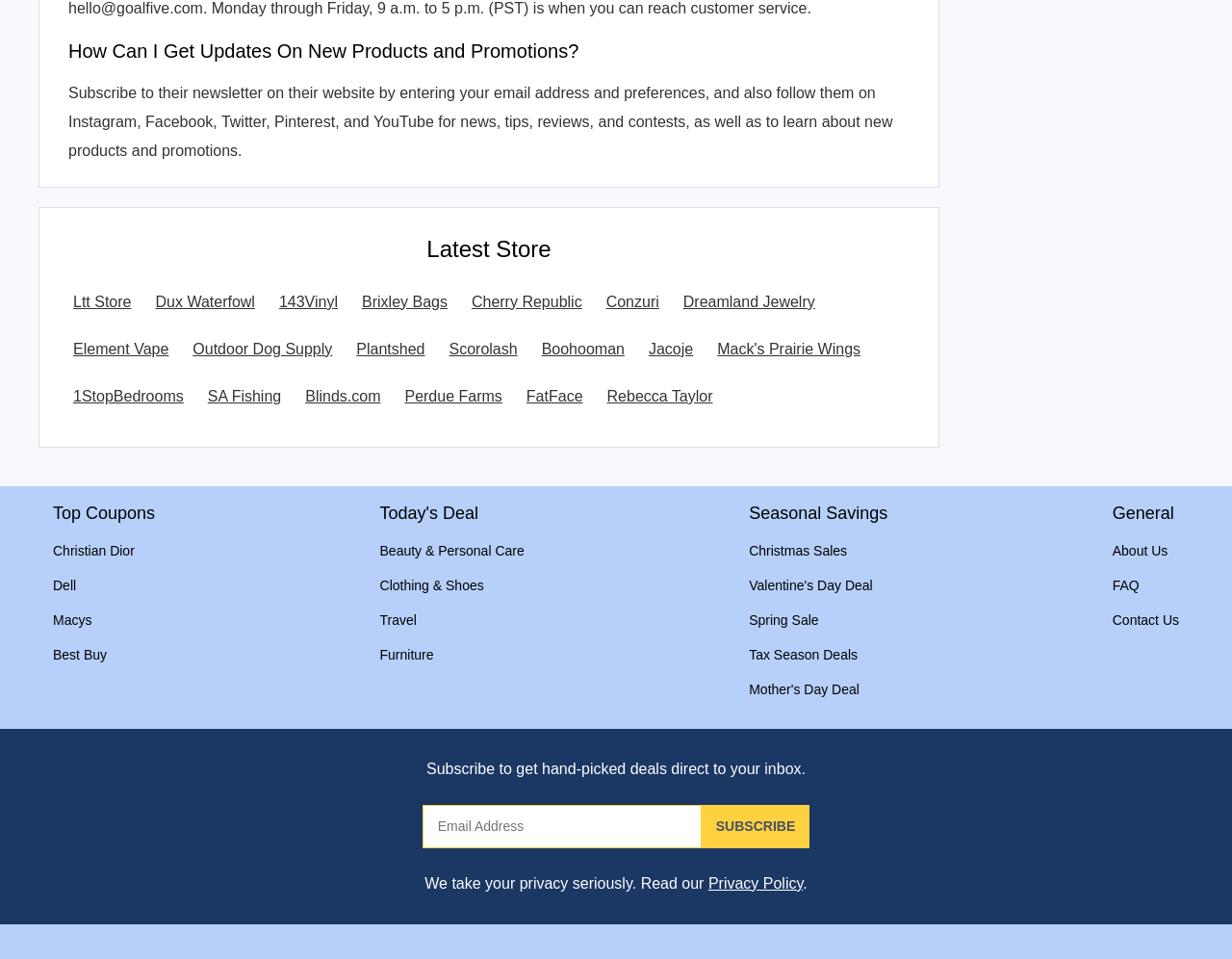Can you pinpoint the bounding box coordinates for the clickable element required for this instruction: "Visit Ltt Store"? The coordinates should be four float numbers between 0 and 1, i.e., [left, top, right, bottom].

[0.055, 0.303, 0.111, 0.327]